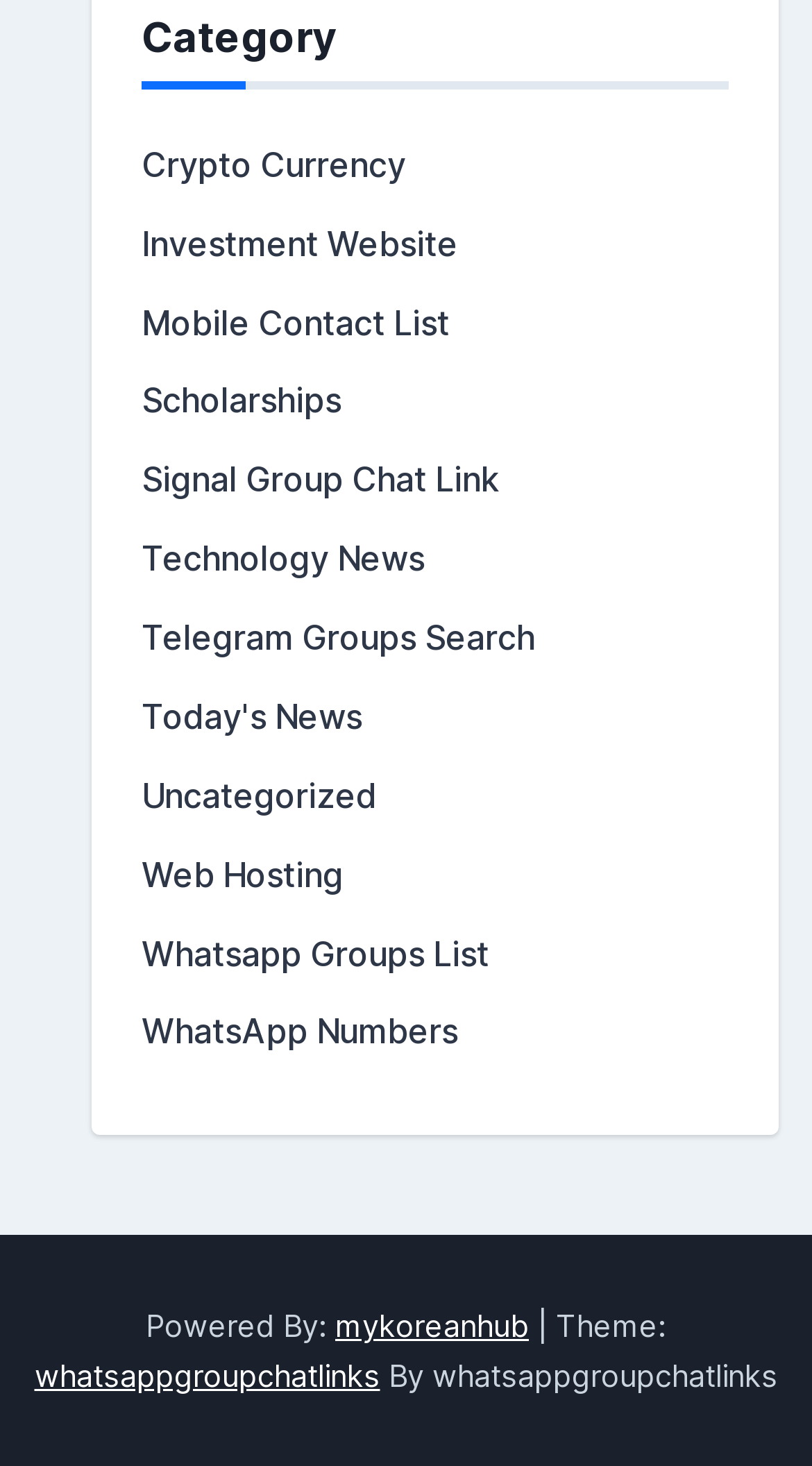Use a single word or phrase to answer the question: What is the theme of the webpage?

whatsappgroupchatlinks